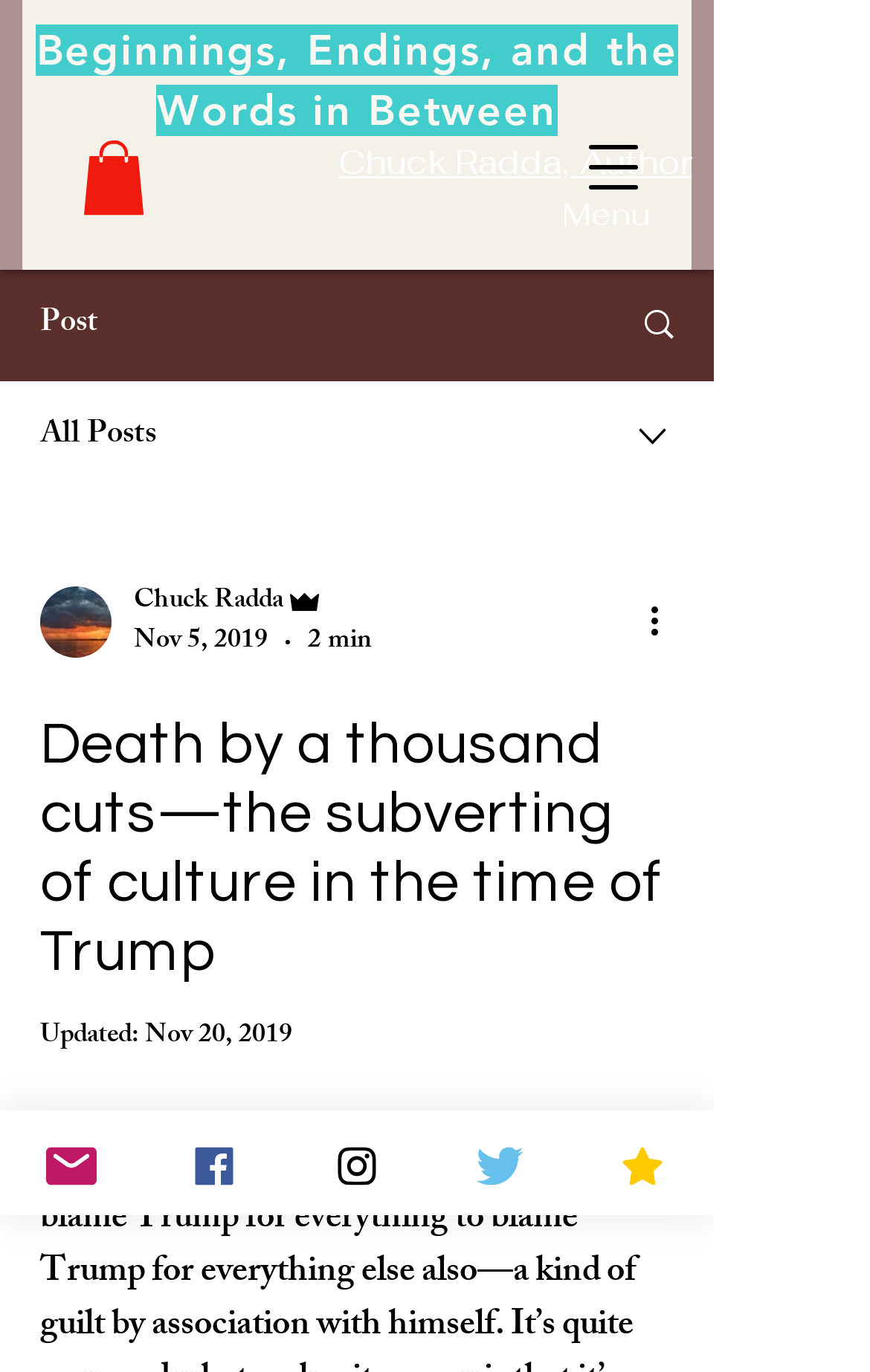Determine the bounding box coordinates of the region that needs to be clicked to achieve the task: "View all posts".

[0.046, 0.298, 0.179, 0.338]